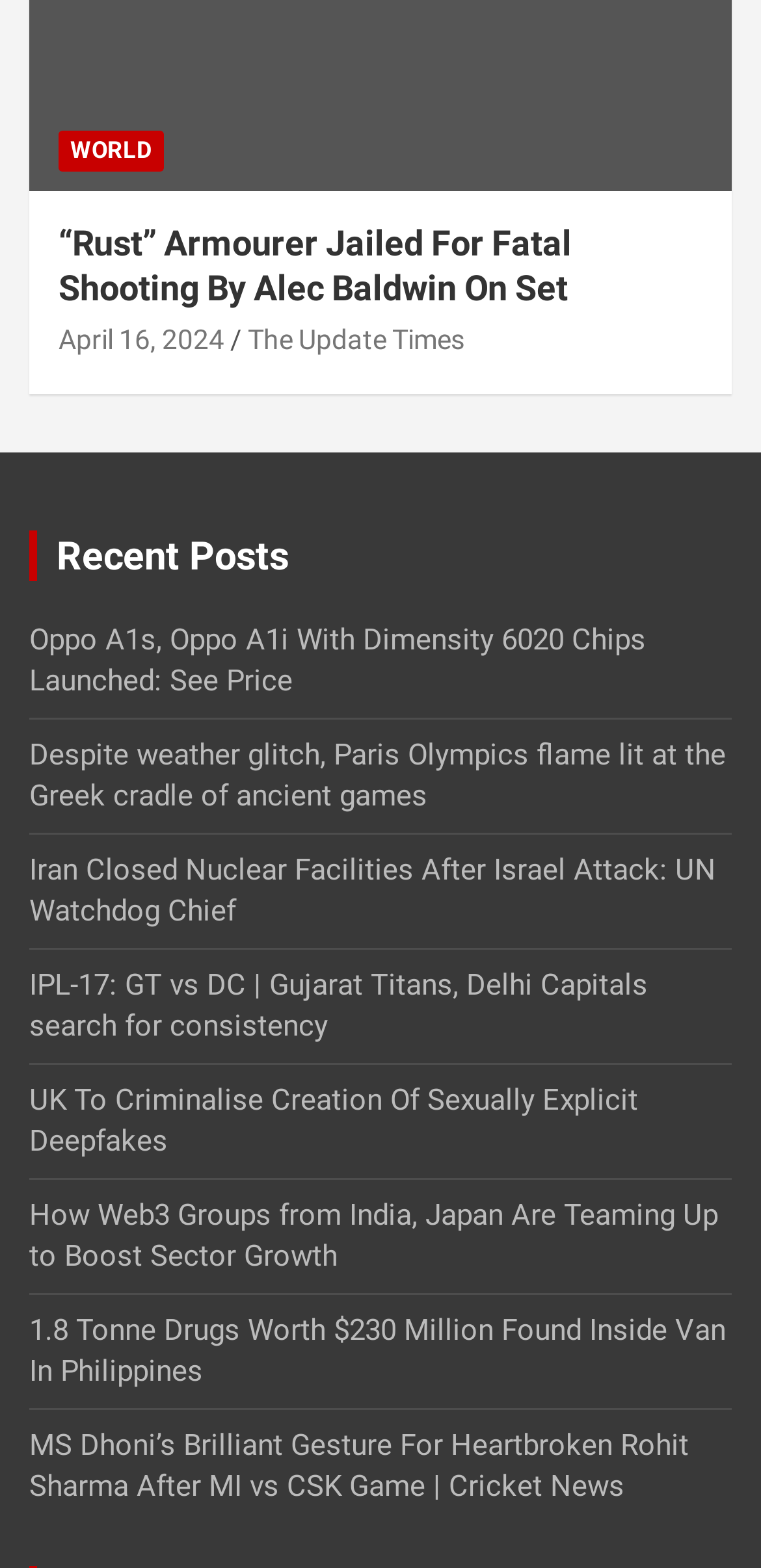Determine the bounding box coordinates of the region that needs to be clicked to achieve the task: "Check recent post about Oppo A1s and Oppo A1i".

[0.038, 0.397, 0.849, 0.446]